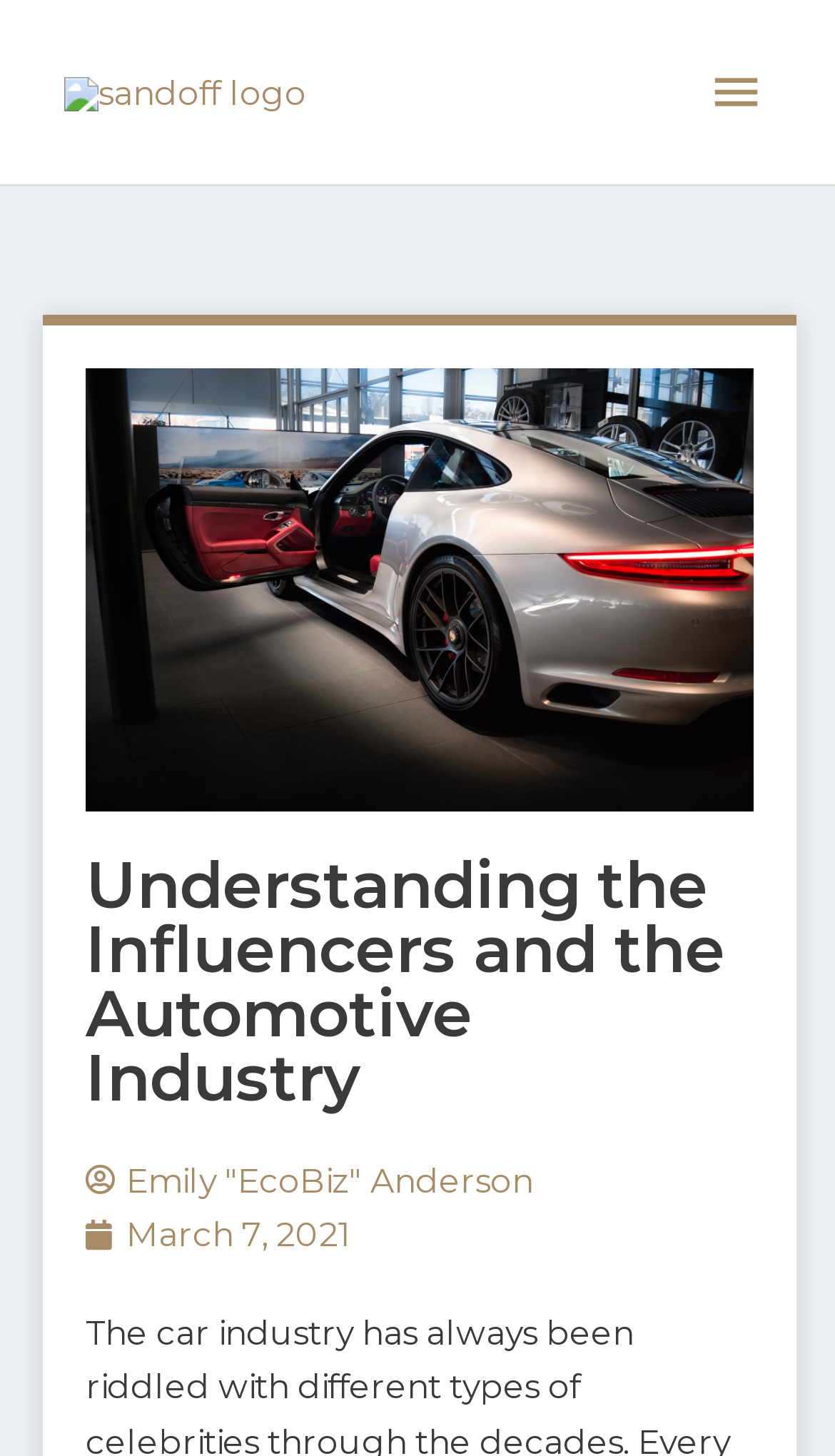Provide the bounding box coordinates of the HTML element described as: "Narcissistic relationship". The bounding box coordinates should be four float numbers between 0 and 1, i.e., [left, top, right, bottom].

None